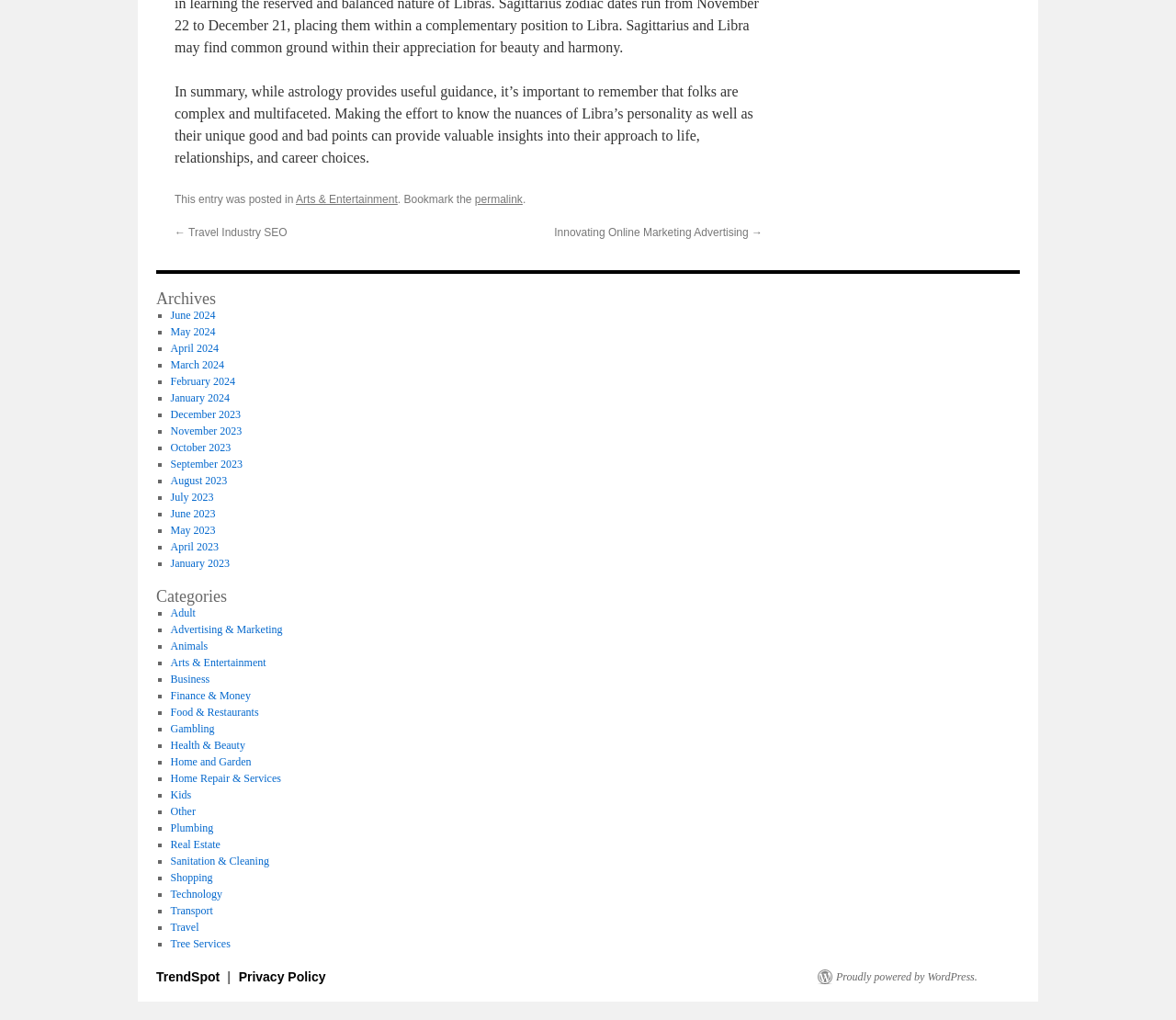Use a single word or phrase to respond to the question:
What category does the blog post belong to?

Arts & Entertainment